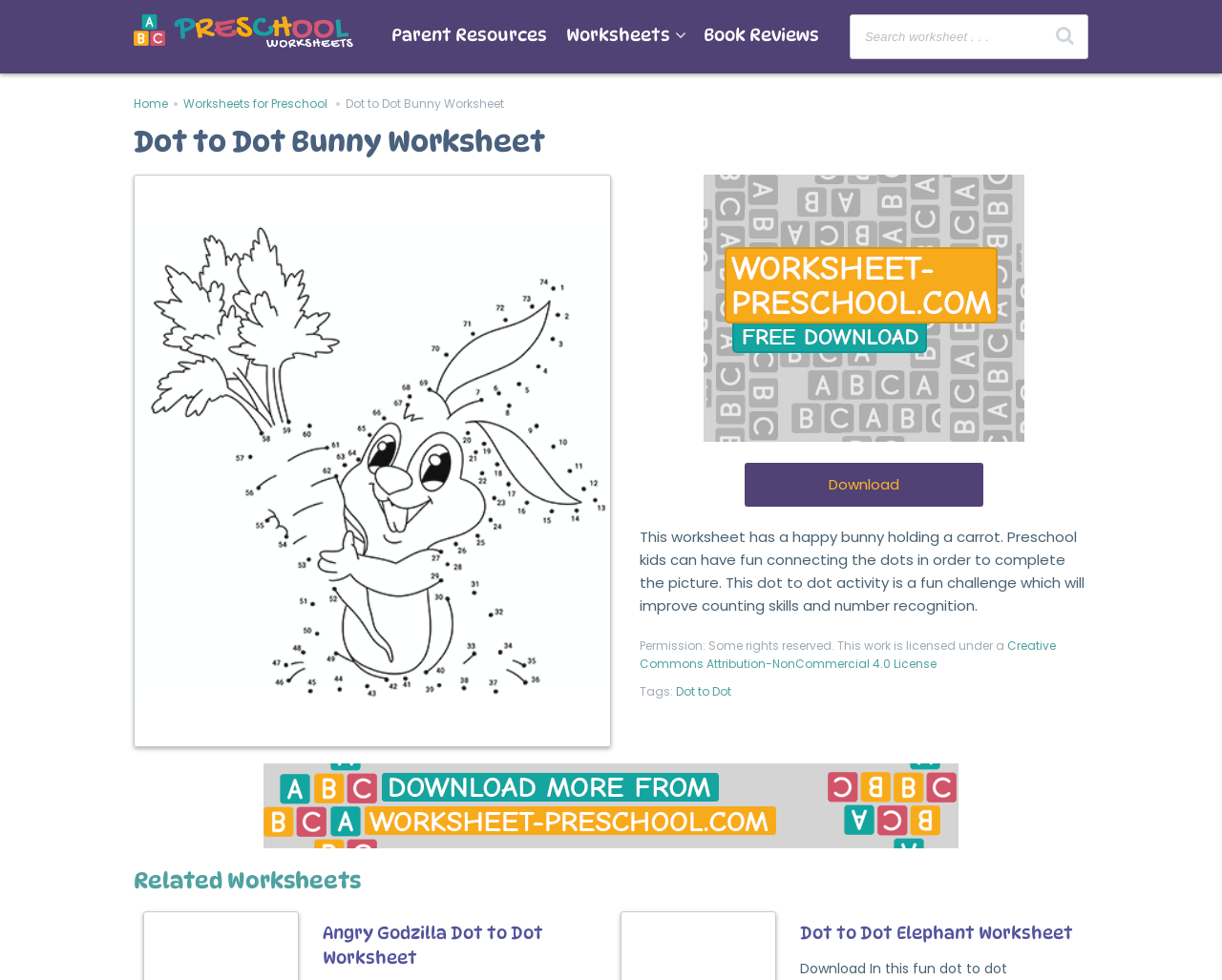Identify and generate the primary title of the webpage.

Dot to Dot Bunny Worksheet